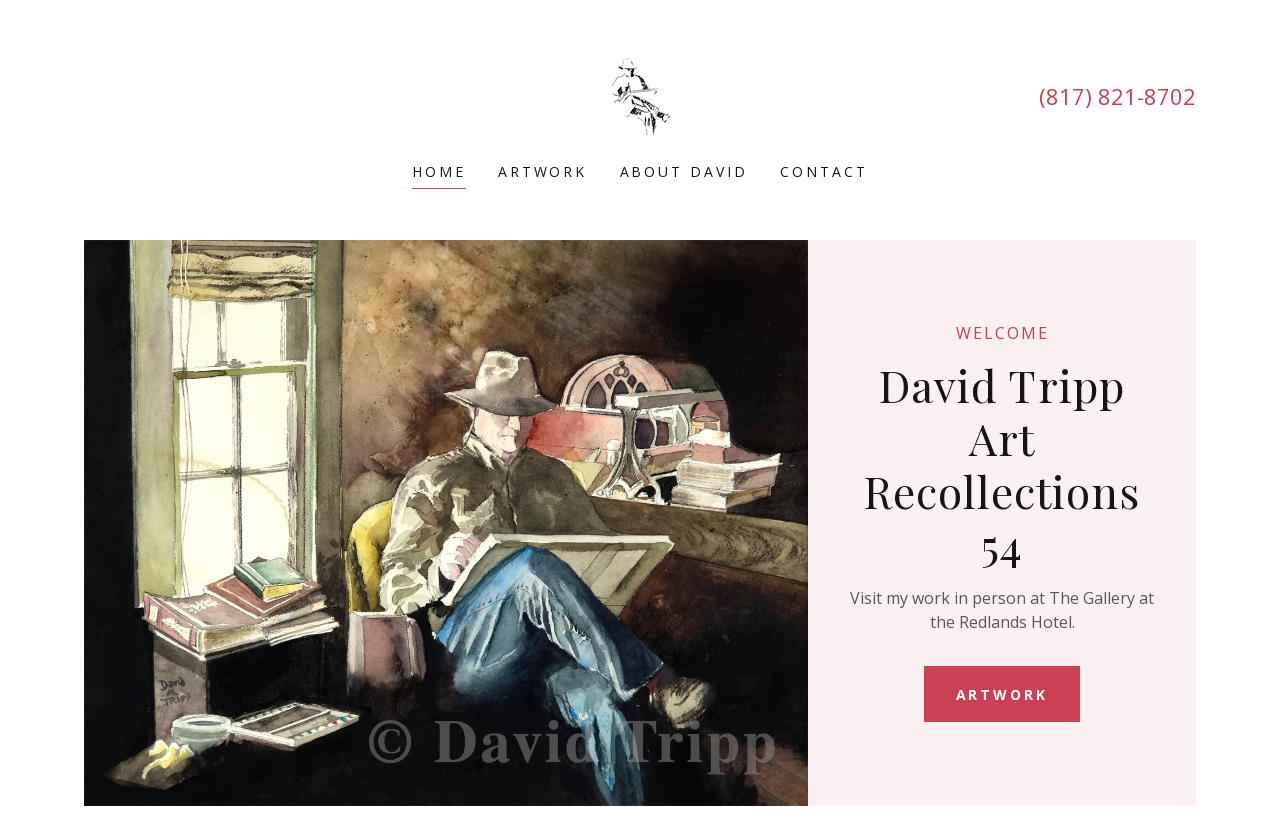Produce a meticulous description of the webpage.

The webpage is about David Tripp, a watercolor artist inspired by Andrew Wyeth and Edward Hopper. At the top left, there is a logo image of "David Tripp Art" with a link to the artist's website. Next to it, there is a phone number link "(817) 821-8702". 

Below these elements, there is a navigation menu with four links: "HOME", "ARTWORK", "ABOUT DAVID", and "CONTACT", aligned horizontally and centered on the page. 

On the left side of the page, there is a large figure containing a self-portrait image of David Tripp, taking up most of the vertical space. 

On the right side, there is a section with a "WELCOME" heading, followed by a larger heading "David Tripp Art Recollections 54" and a paragraph of text "David Tripp Art\nRecollections 54". Below this section, there is a paragraph of text "Visit my work in person at The Gallery at the Redlands Hotel." 

At the bottom right, there is another "ARTWORK" link.